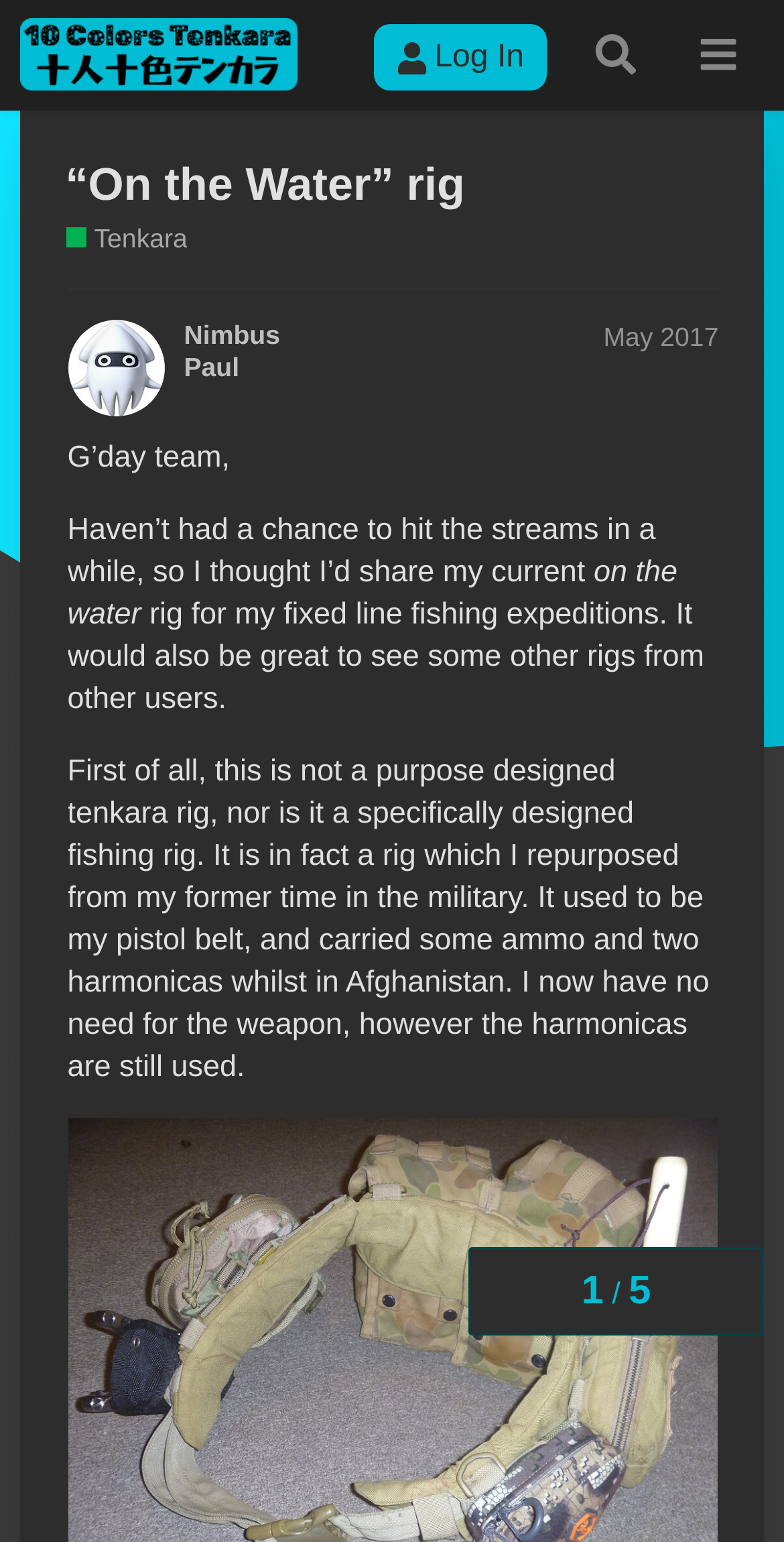Determine the bounding box coordinates for the area that should be clicked to carry out the following instruction: "Search for something".

None